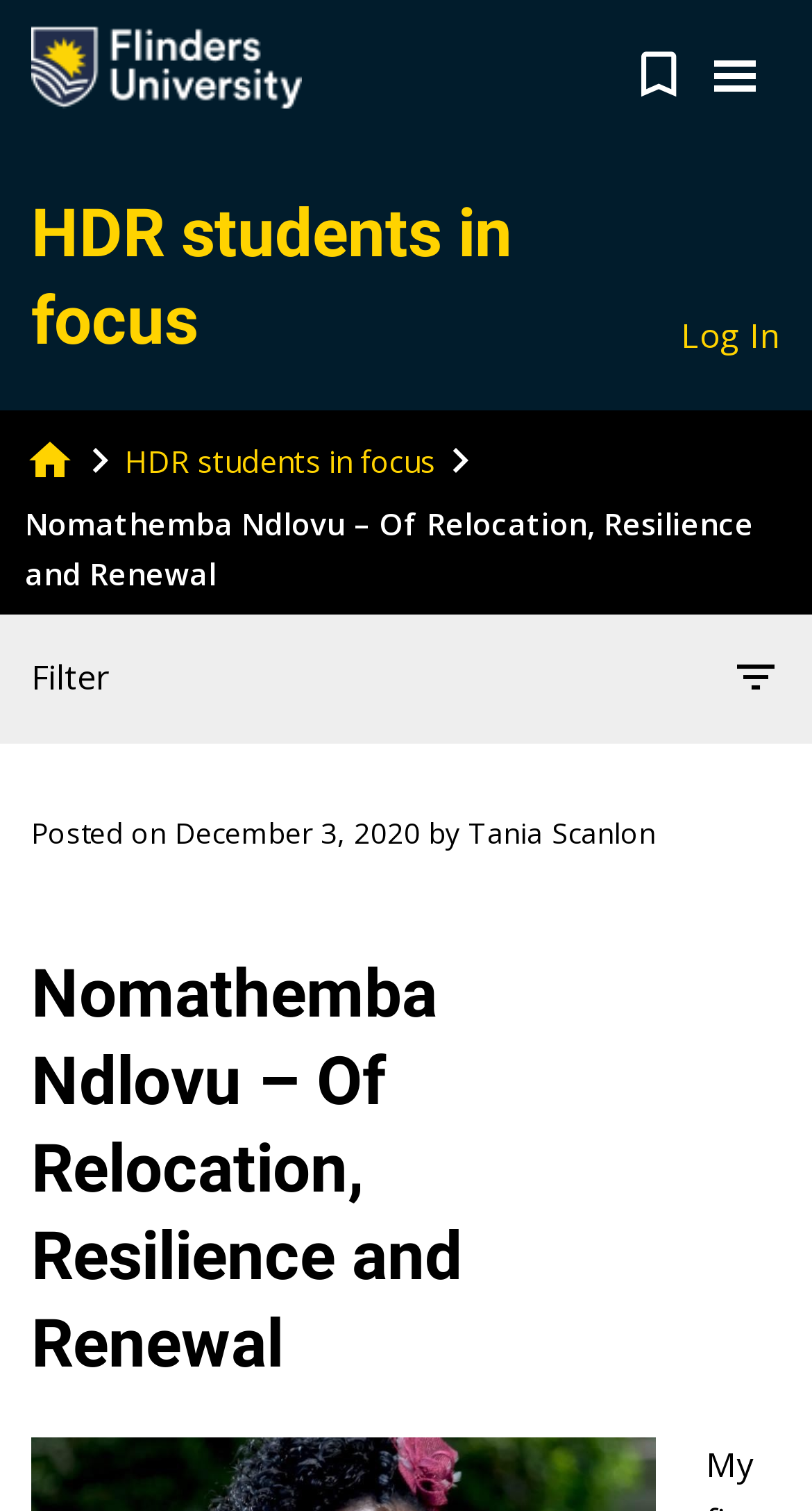Provide the bounding box coordinates for the specified HTML element described in this description: "HDR students in focus". The coordinates should be four float numbers ranging from 0 to 1, in the format [left, top, right, bottom].

[0.154, 0.292, 0.536, 0.318]